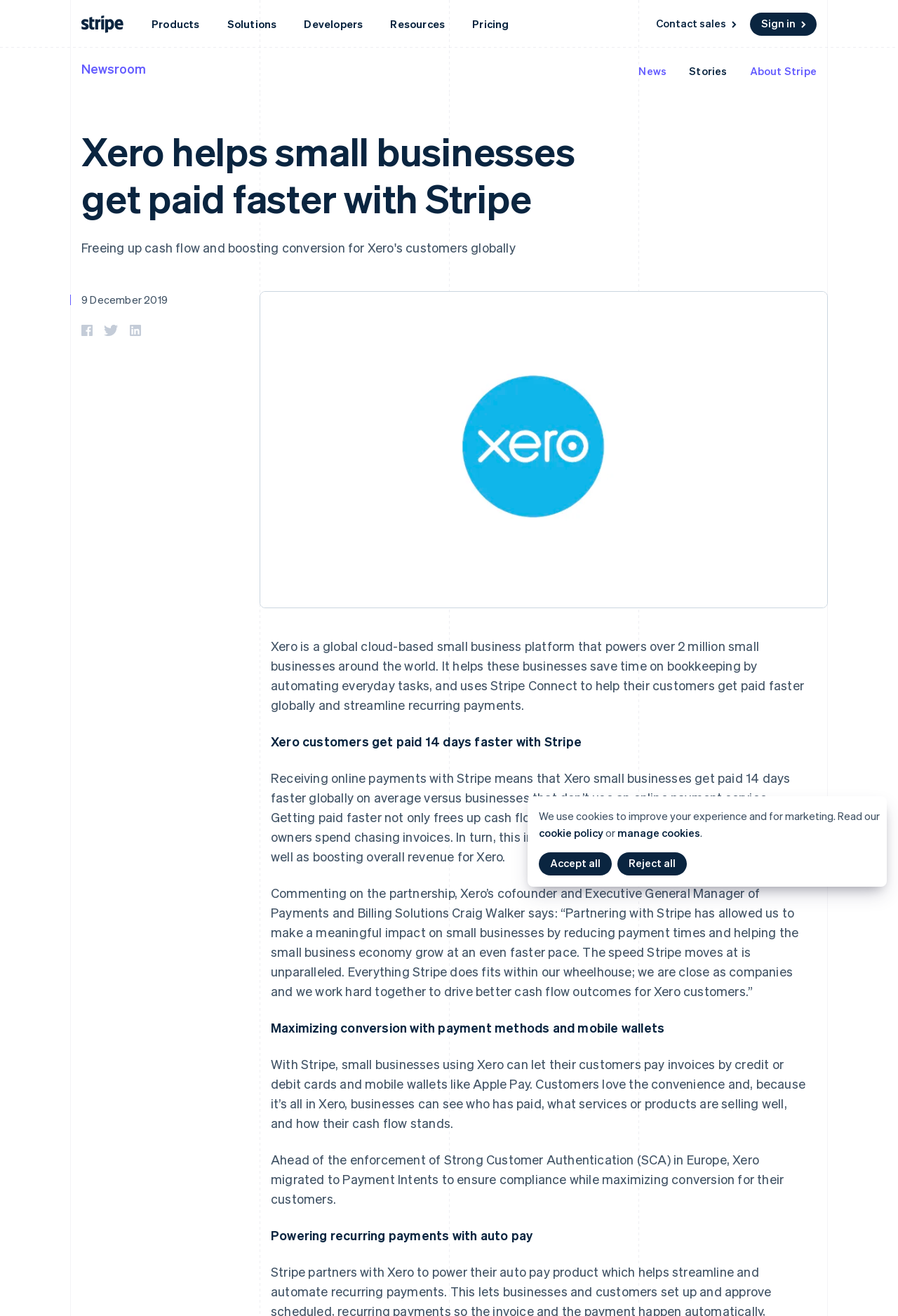What is the benefit of getting paid faster?
Look at the screenshot and give a one-word or phrase answer.

Frees up cash flow